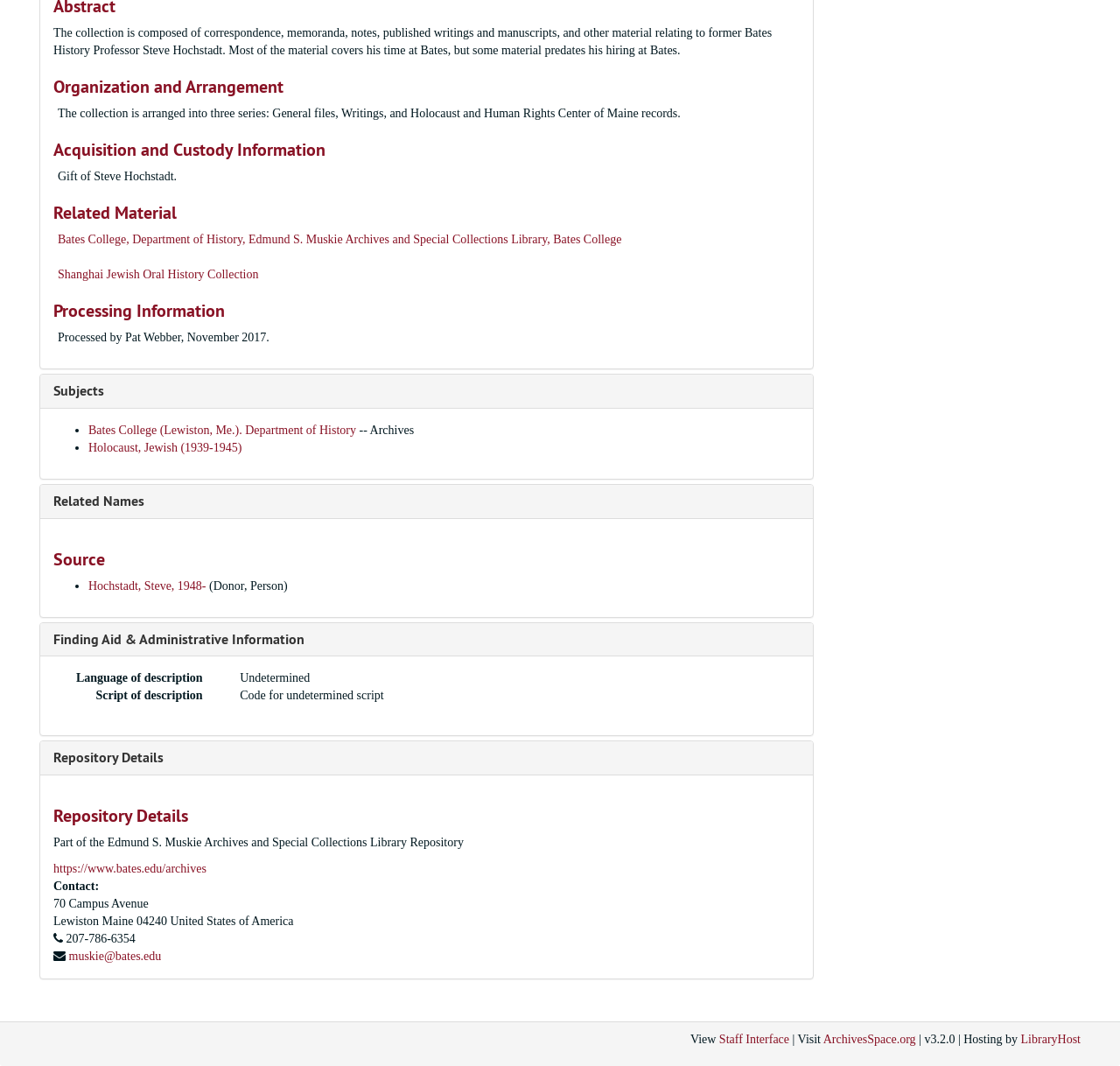What is the language of description of the collection?
Based on the screenshot, respond with a single word or phrase.

Undetermined